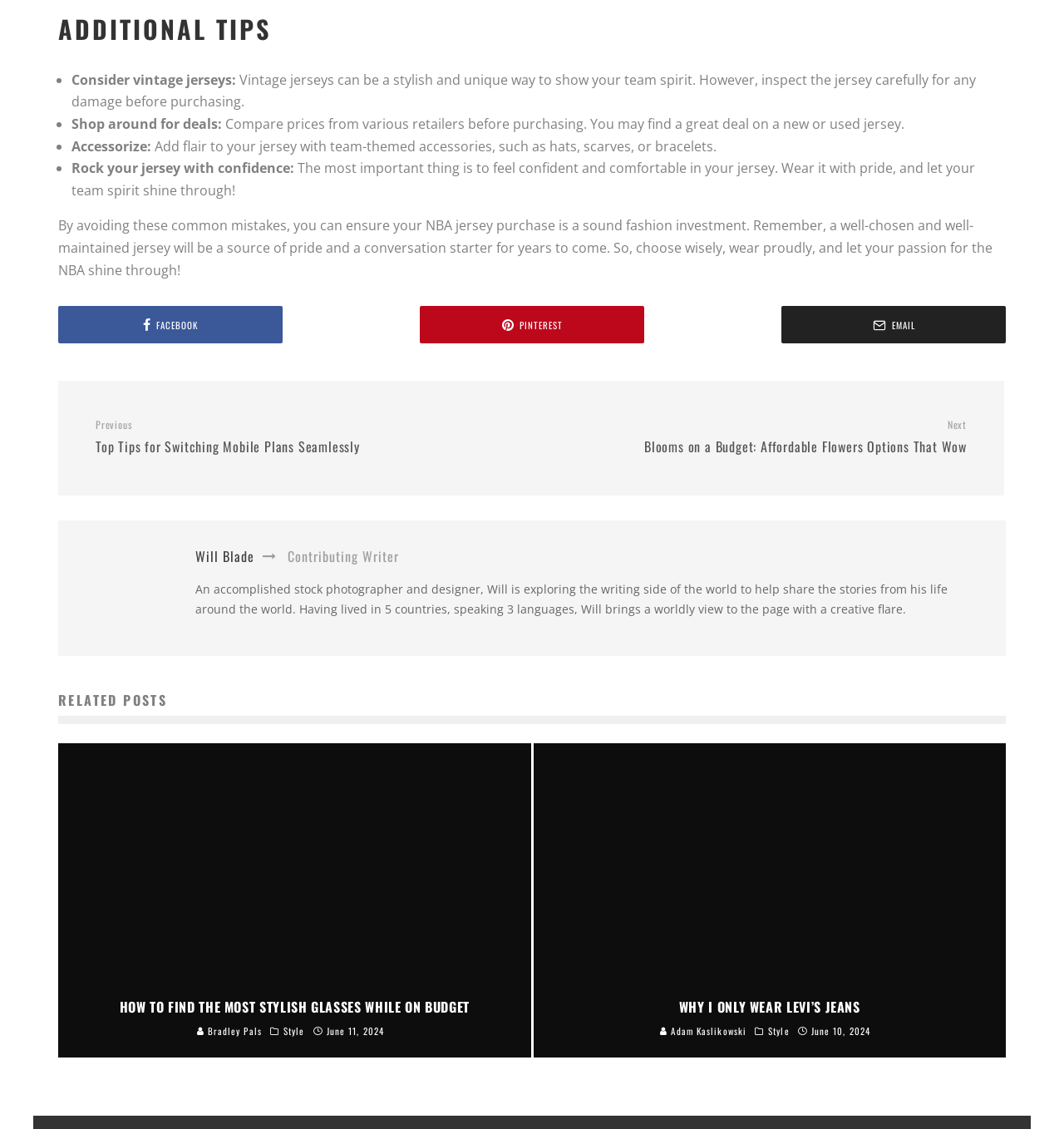Determine the bounding box coordinates of the element that should be clicked to execute the following command: "Click on the 'EMAIL' link".

[0.734, 0.271, 0.945, 0.304]